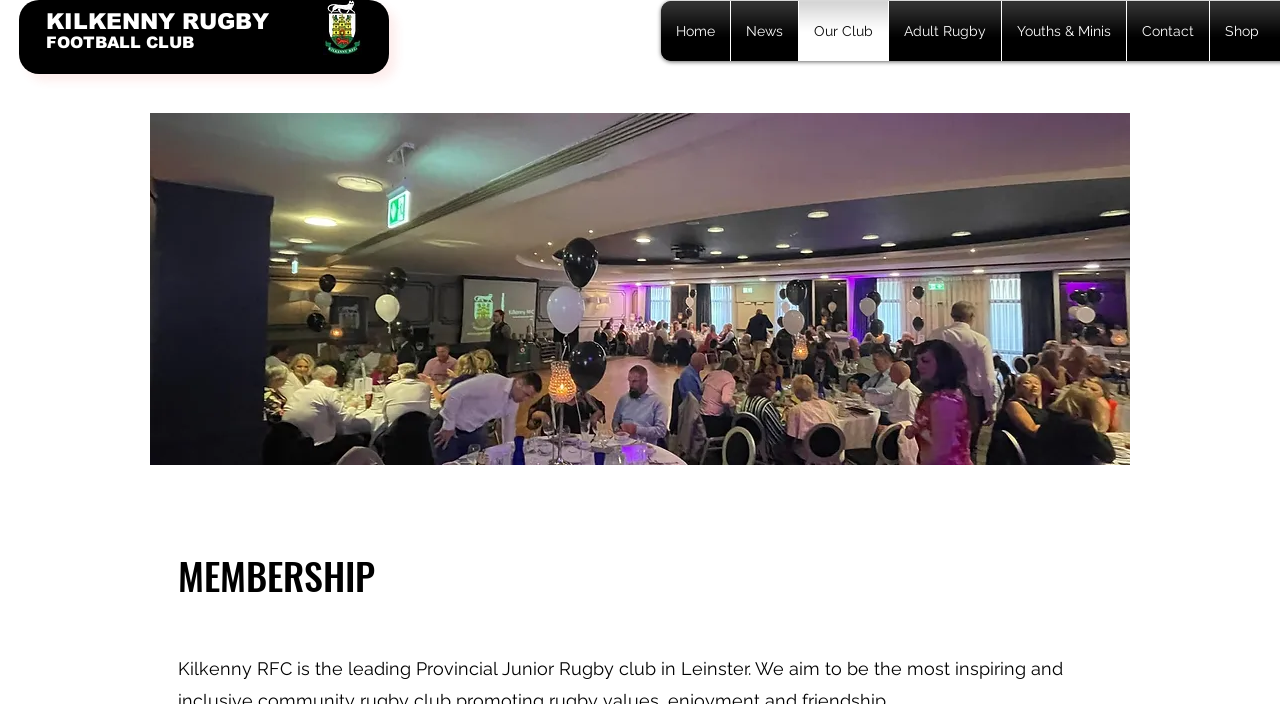What is the title of the section below the navigation?
Please use the visual content to give a single word or phrase answer.

MEMBERSHIP